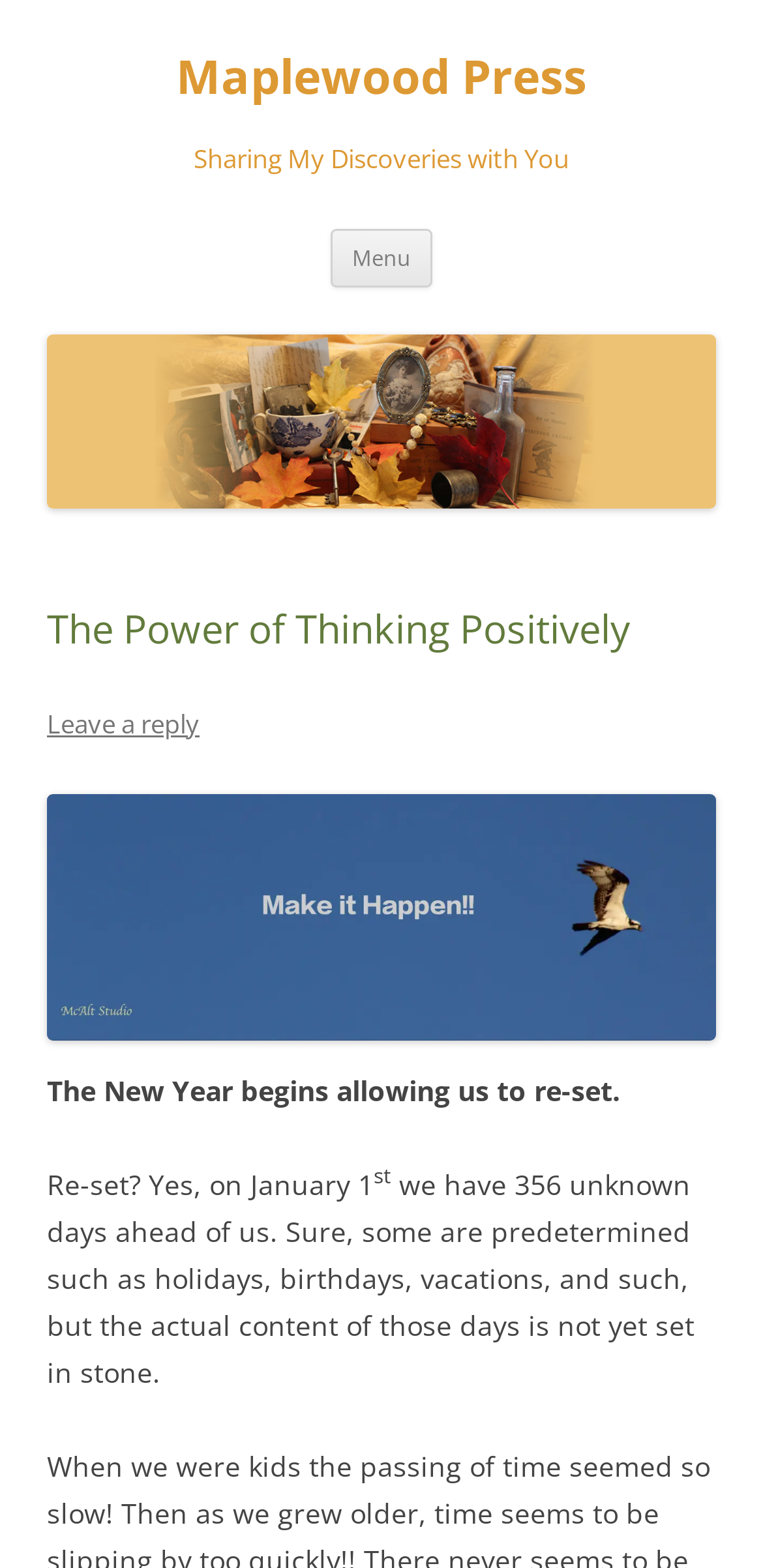What is the purpose of the 'Menu' button?
Using the image as a reference, answer the question with a short word or phrase.

To navigate the website